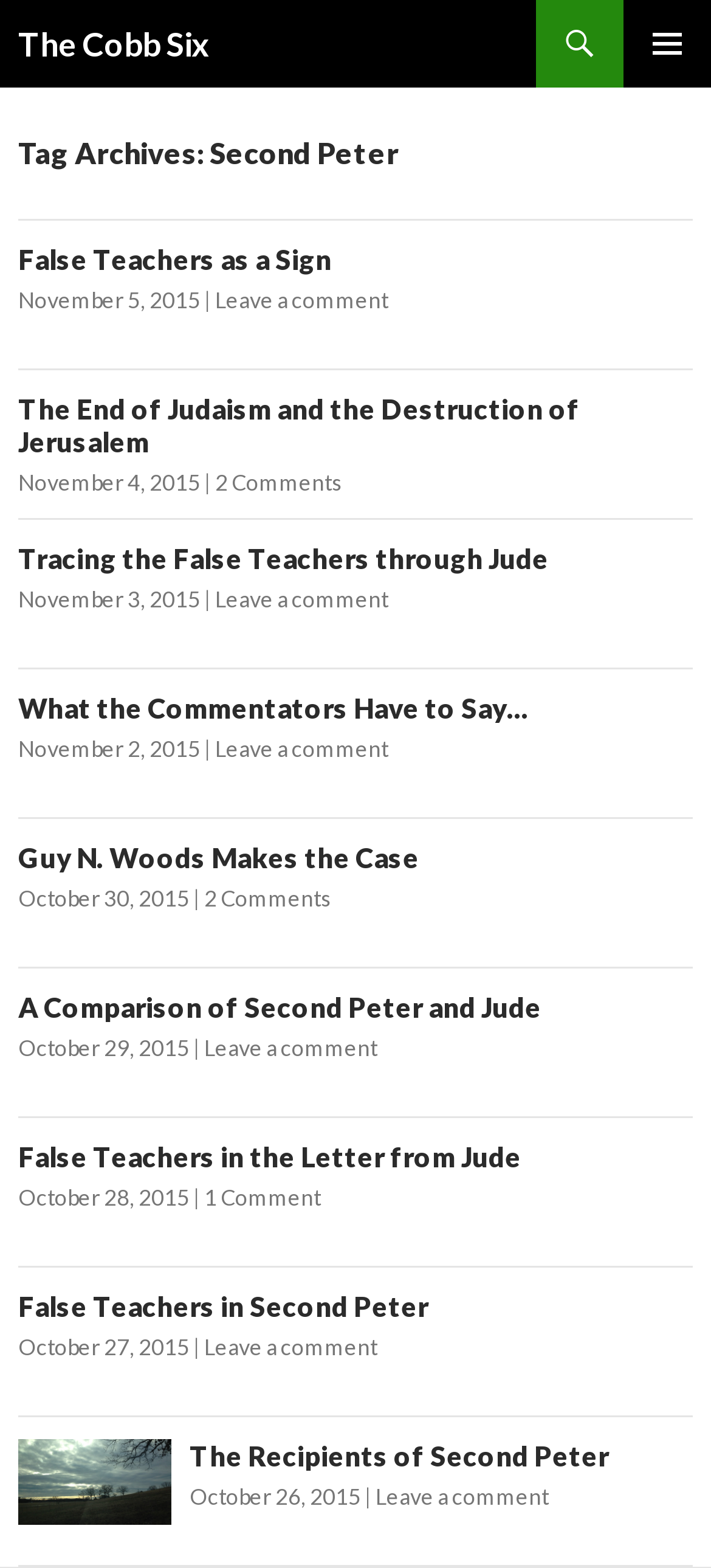Use one word or a short phrase to answer the question provided: 
What is the date of the third article?

November 3, 2015